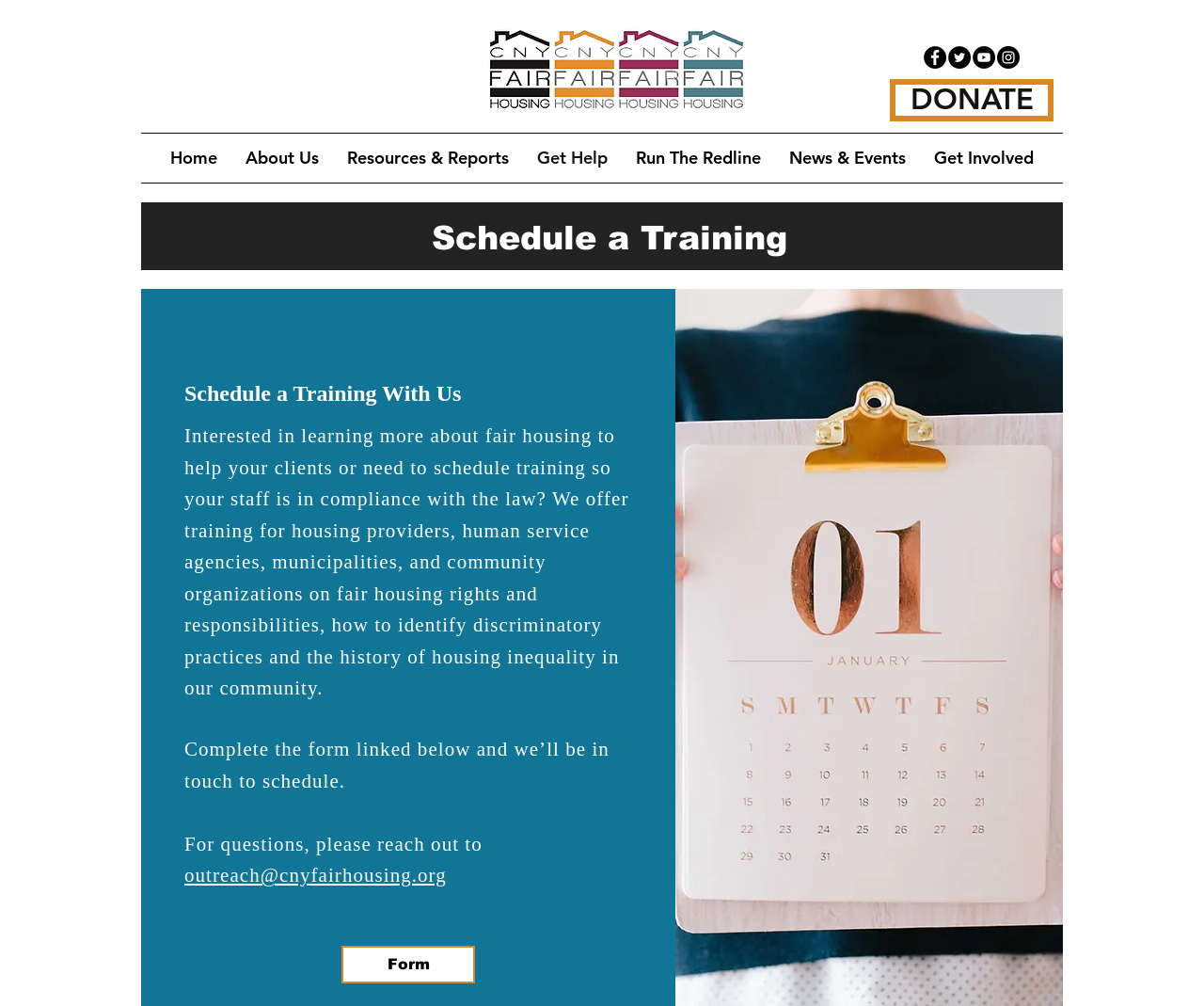Kindly provide the bounding box coordinates of the section you need to click on to fulfill the given instruction: "Click the outreach@cnyfairhousing.org email link".

[0.153, 0.859, 0.371, 0.882]